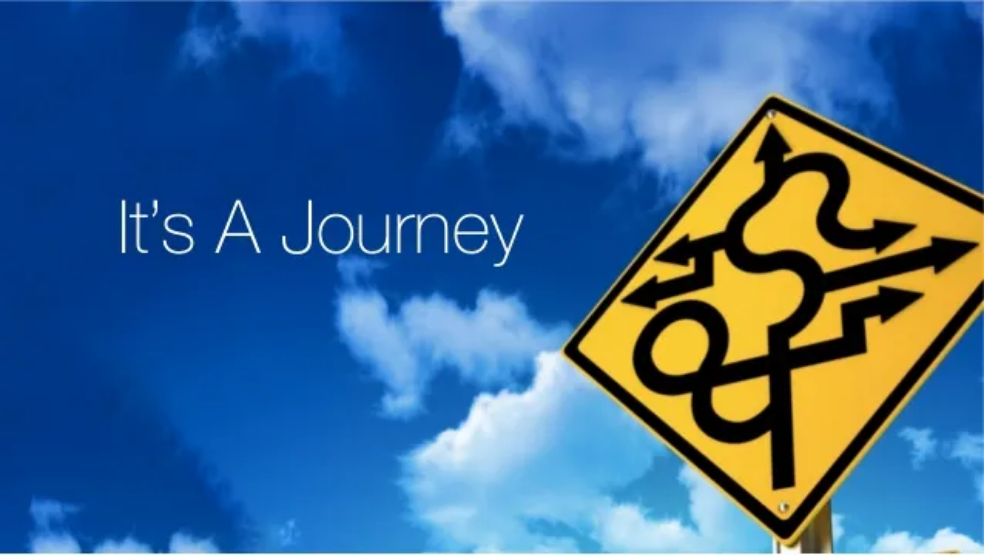What is the color of the sky in the background?
Use the information from the image to give a detailed answer to the question.

The caption describes the background as a 'vibrant blue sky with soft, wispy clouds', indicating that the sky is of a blue color.